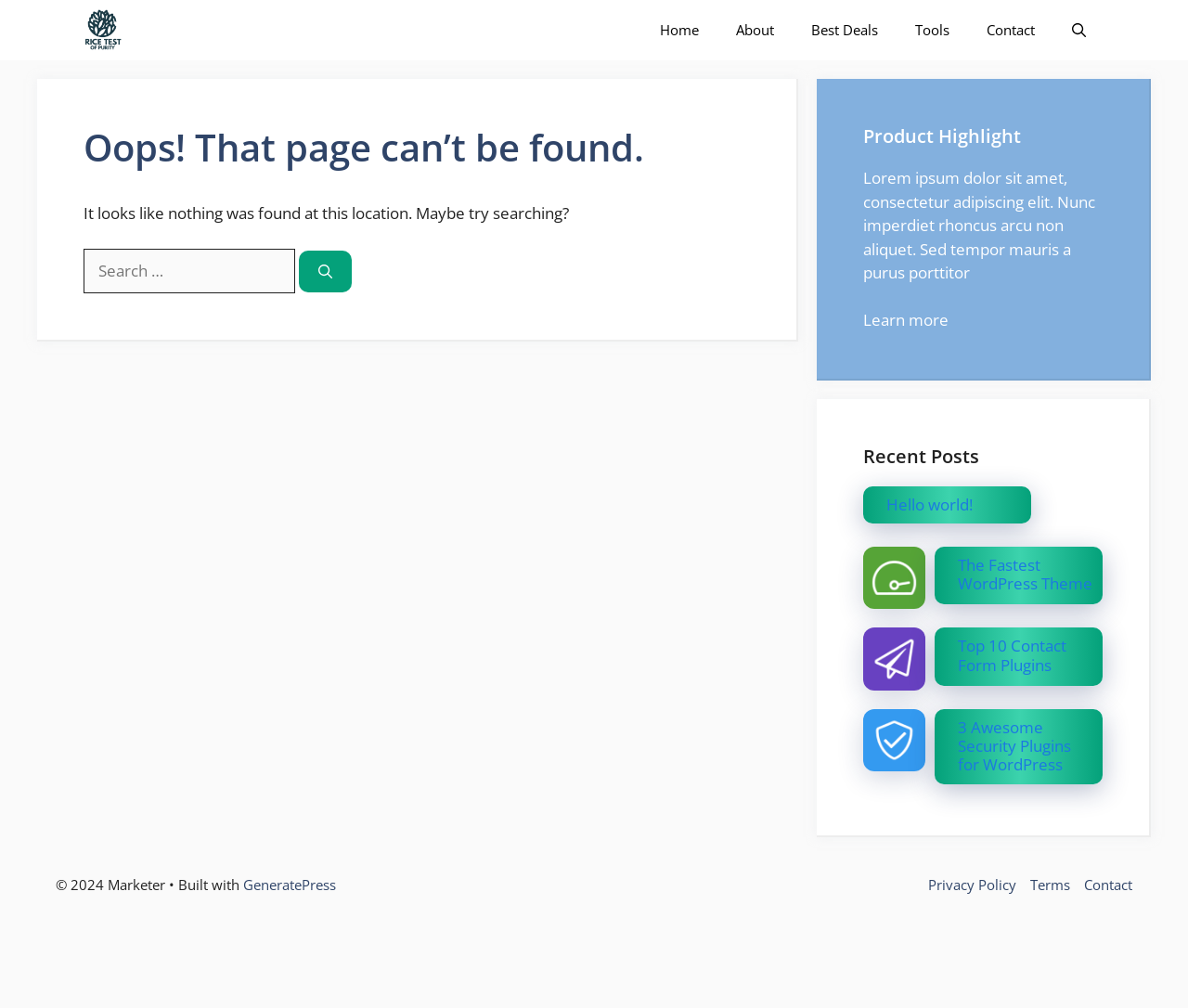Given the webpage screenshot, identify the bounding box of the UI element that matches this description: "4.3 percent increase".

None